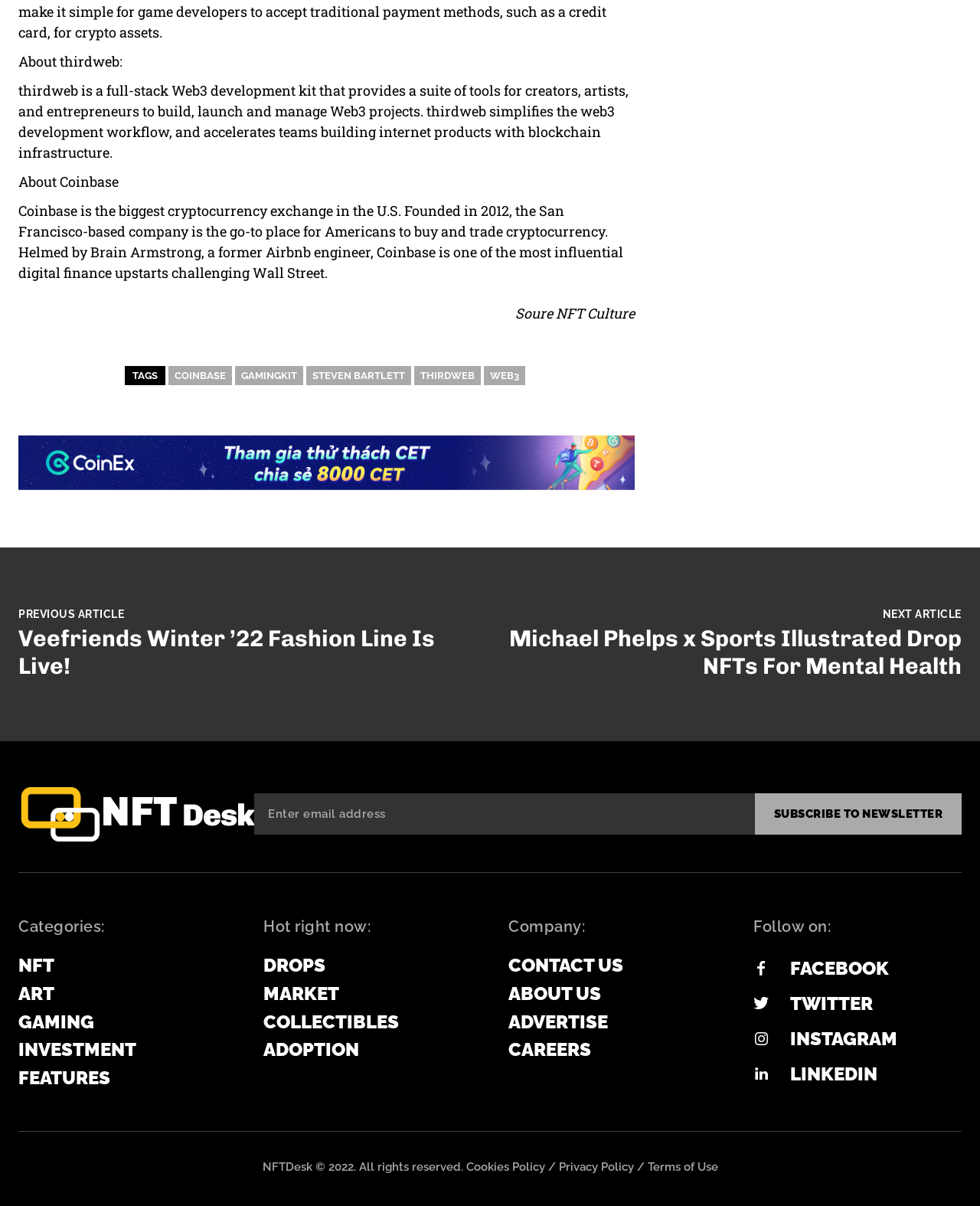Find the bounding box coordinates of the element's region that should be clicked in order to follow the given instruction: "View Blog". The coordinates should consist of four float numbers between 0 and 1, i.e., [left, top, right, bottom].

None